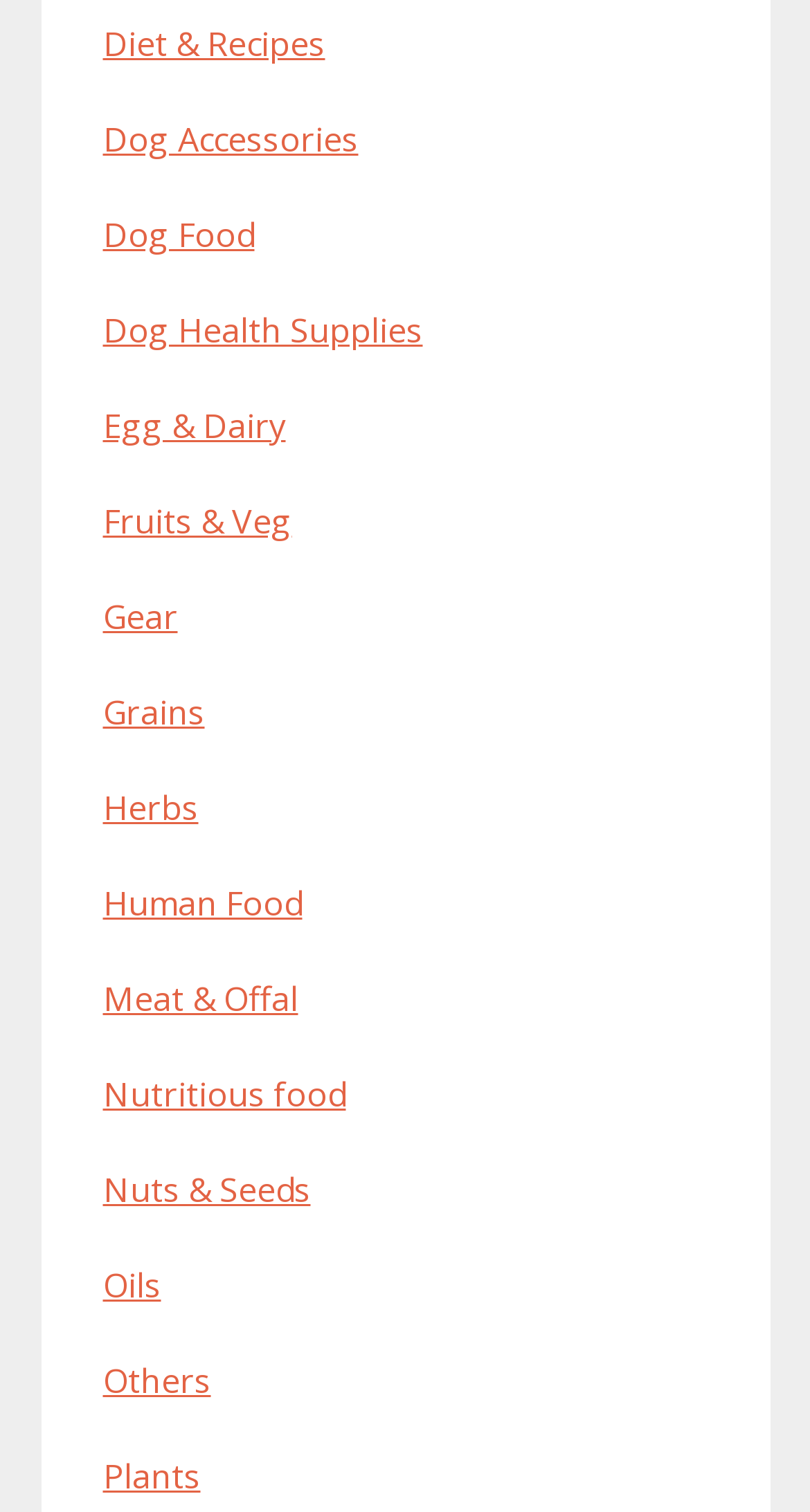How many categories start with the letter 'D'?
Look at the image and answer the question with a single word or phrase.

2